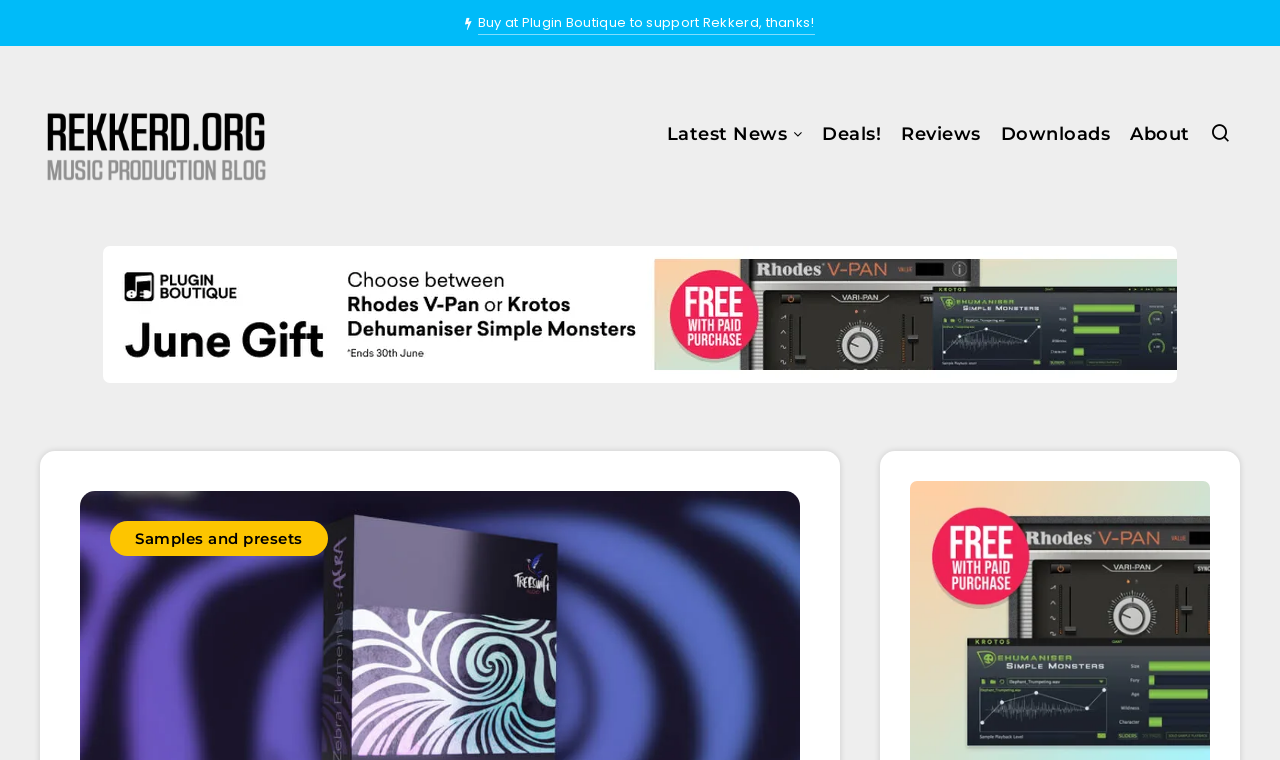Highlight the bounding box coordinates of the element that should be clicked to carry out the following instruction: "Visit Rekkerd.org". The coordinates must be given as four float numbers ranging from 0 to 1, i.e., [left, top, right, bottom].

[0.031, 0.133, 0.212, 0.251]